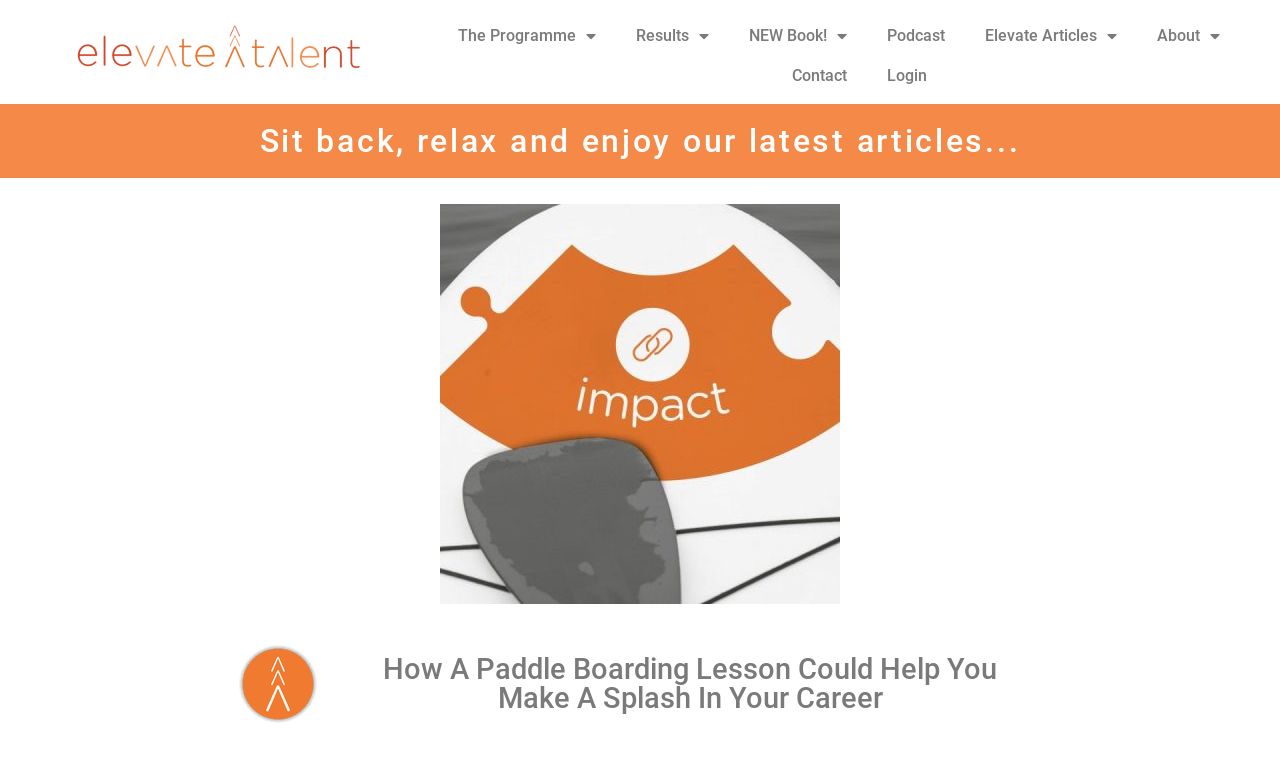Find the bounding box coordinates of the element you need to click on to perform this action: 'Click on the 'The Programme' link'. The coordinates should be represented by four float values between 0 and 1, in the format [left, top, right, bottom].

[0.358, 0.021, 0.466, 0.073]